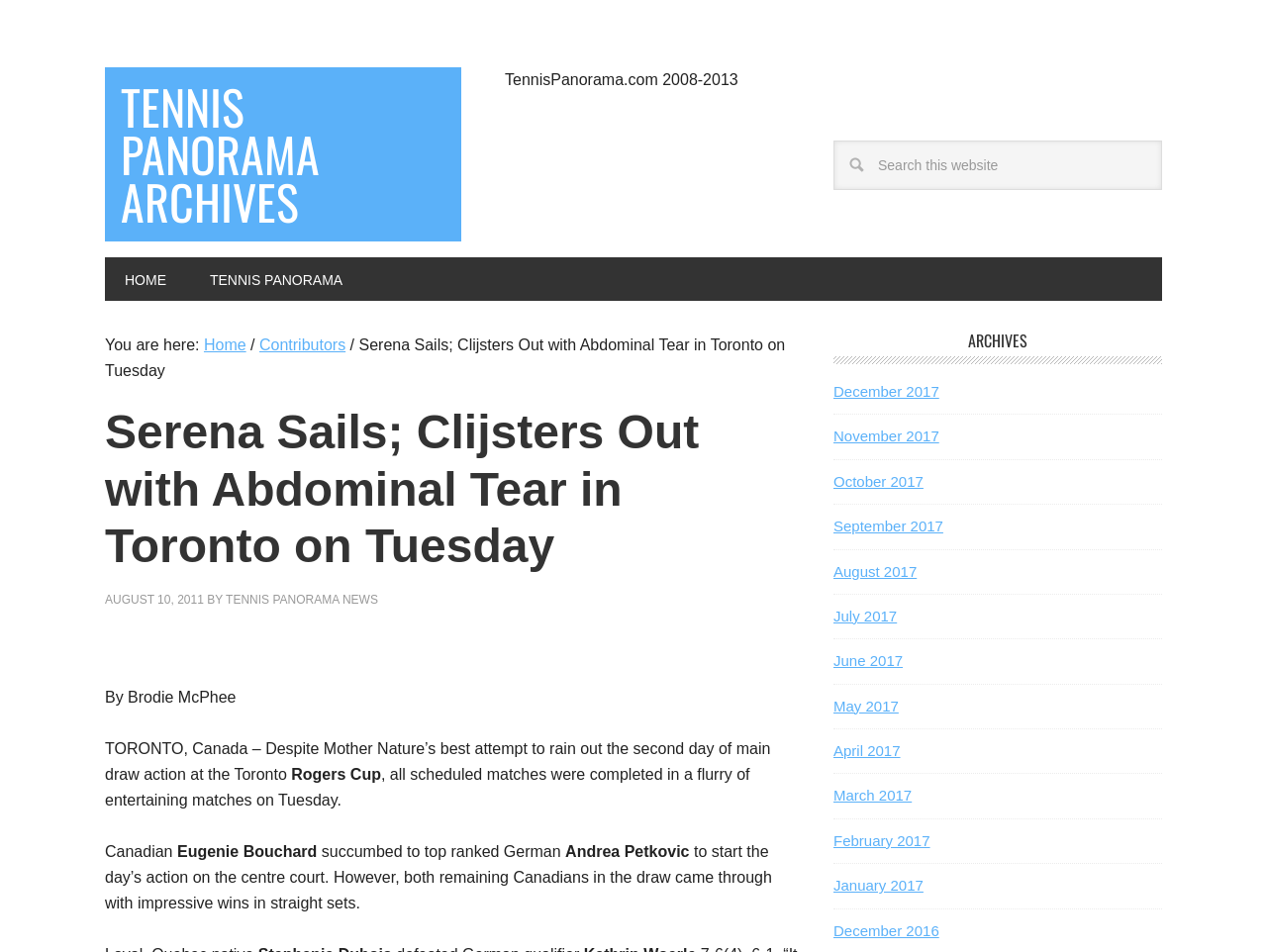Provide the bounding box coordinates of the HTML element this sentence describes: "Tennis Panorama News". The bounding box coordinates consist of four float numbers between 0 and 1, i.e., [left, top, right, bottom].

[0.178, 0.622, 0.298, 0.637]